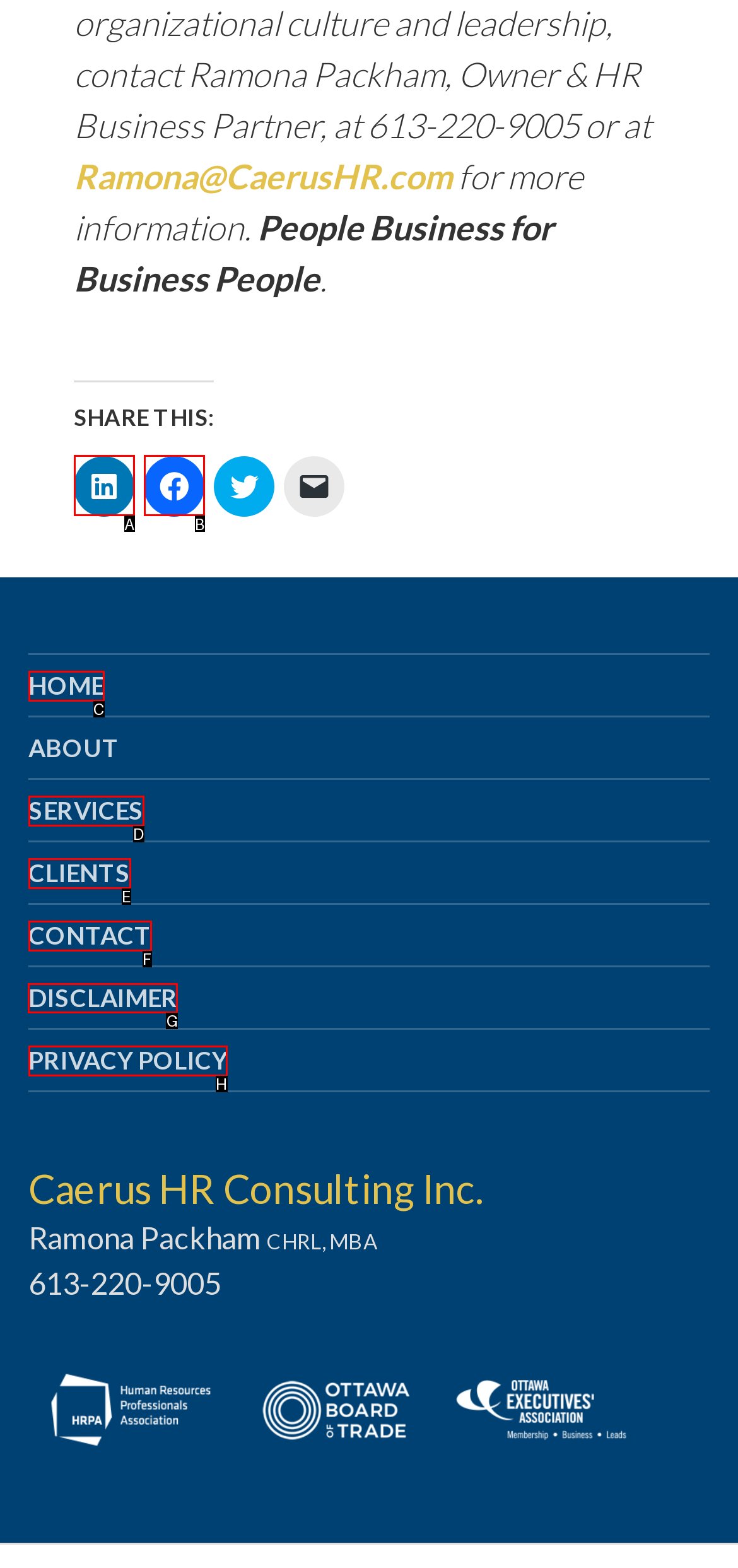To achieve the task: View DISCLAIMER, which HTML element do you need to click?
Respond with the letter of the correct option from the given choices.

G